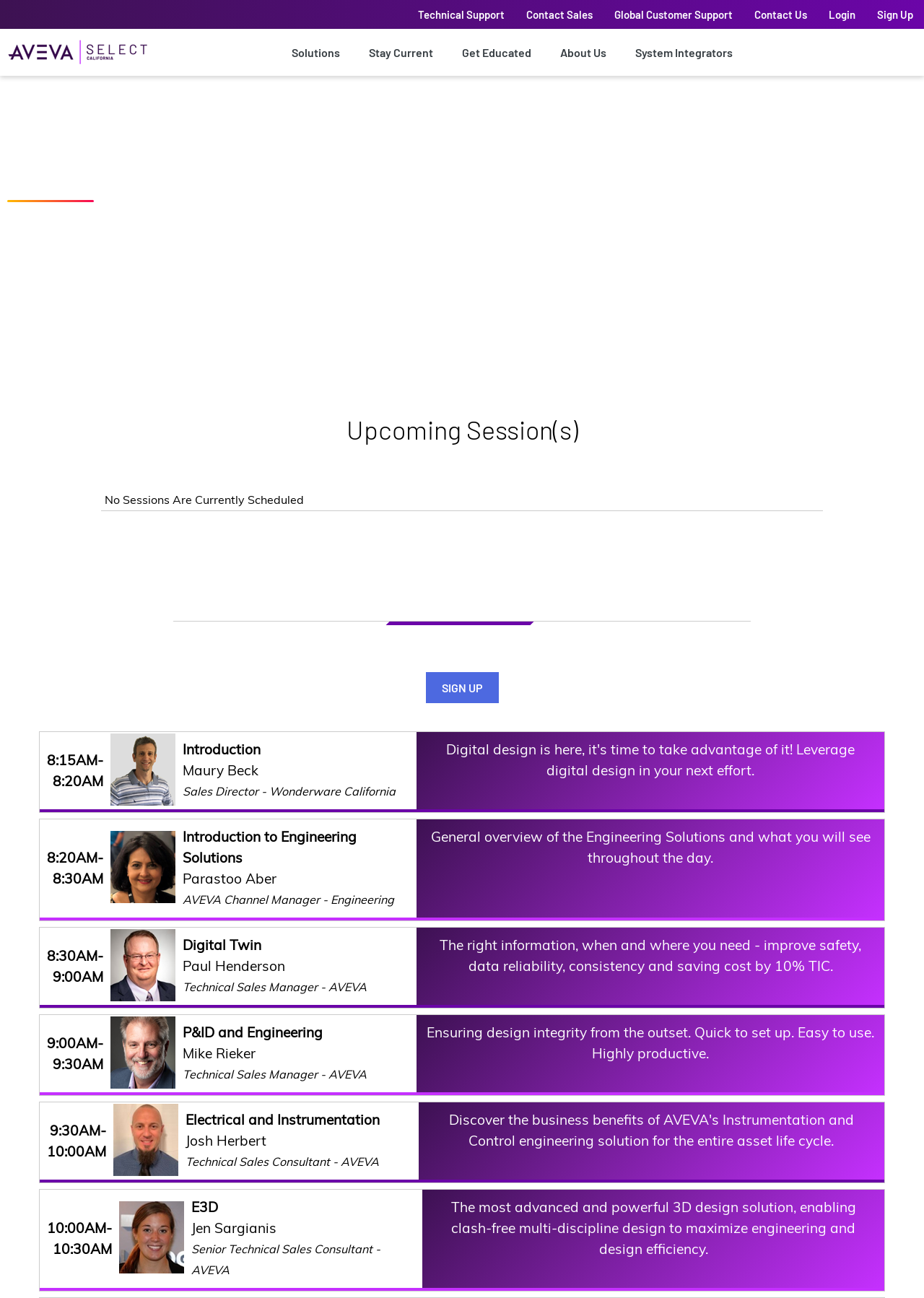Analyze and describe the webpage in a detailed narrative.

The webpage is titled "AVEVA Engineering LIVE!" and appears to be a schedule for an online event or conference. At the top of the page, there is a logo and a navigation menu with links to "Solutions", "Stay Current", "Get Educated", "About Us", and "System Integrators". 

Below the navigation menu, there is a heading that reads "AVEVA Engineering LIVE!" followed by a horizontal separator line. The main content of the page is a table that lists the schedule of sessions for the event. The table has a heading that reads "Upcoming Session(s)" and contains several rows, each representing a session.

Each session row contains a timestamp, a speaker's name and title, a session title, and a brief description of the session. There are also images of the speakers accompanying their respective sessions. The sessions are listed in chronological order, starting from 8:15 AM and ending at 10:30 AM.

There is a "SIGN UP" link located near the bottom of the page, which suggests that users need to register to attend the event. Overall, the page appears to be a schedule for an online event, providing users with information about the sessions, speakers, and timings.